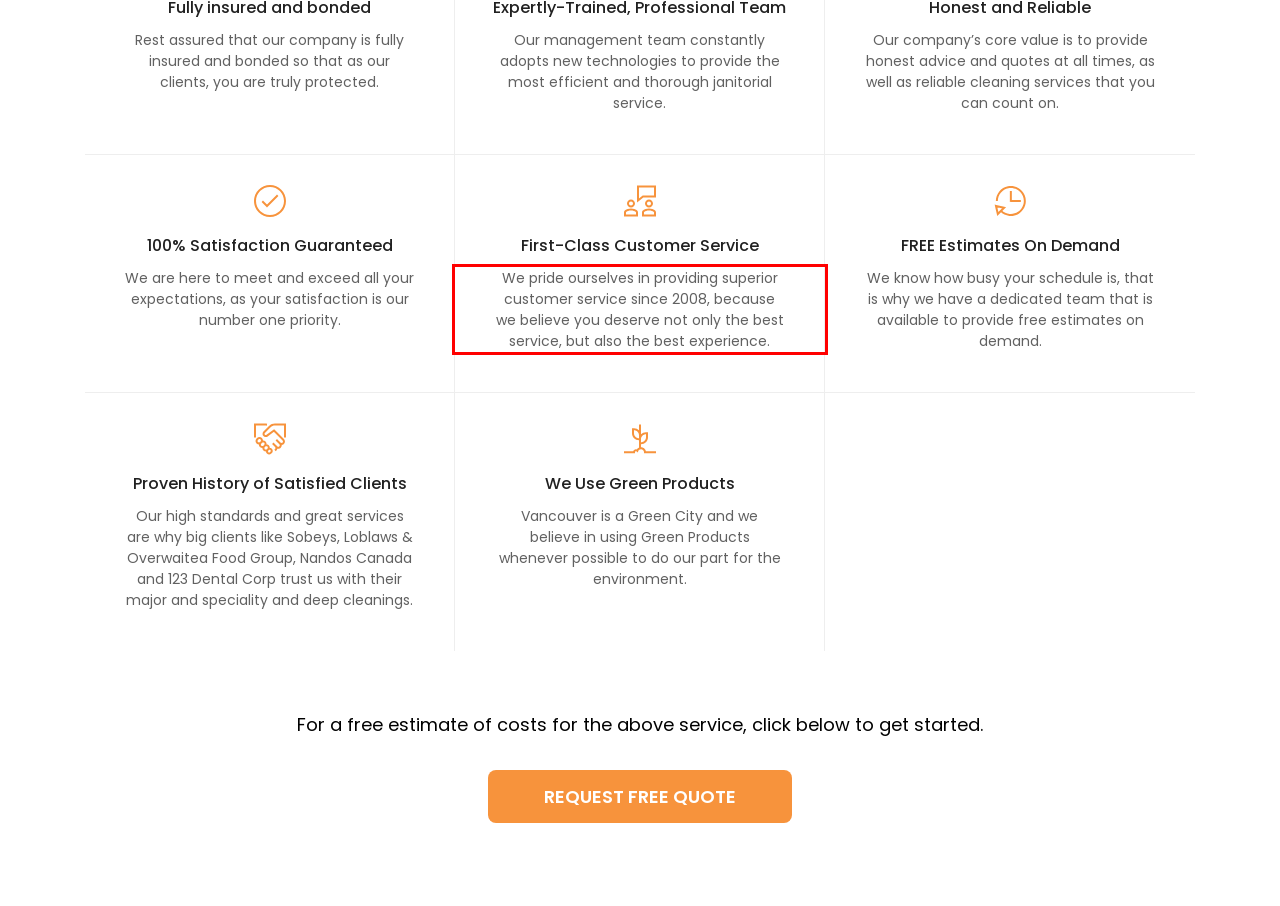Identify the text inside the red bounding box in the provided webpage screenshot and transcribe it.

We pride ourselves in providing superior customer service since 2008, because we believe you deserve not only the best service, but also the best experience.